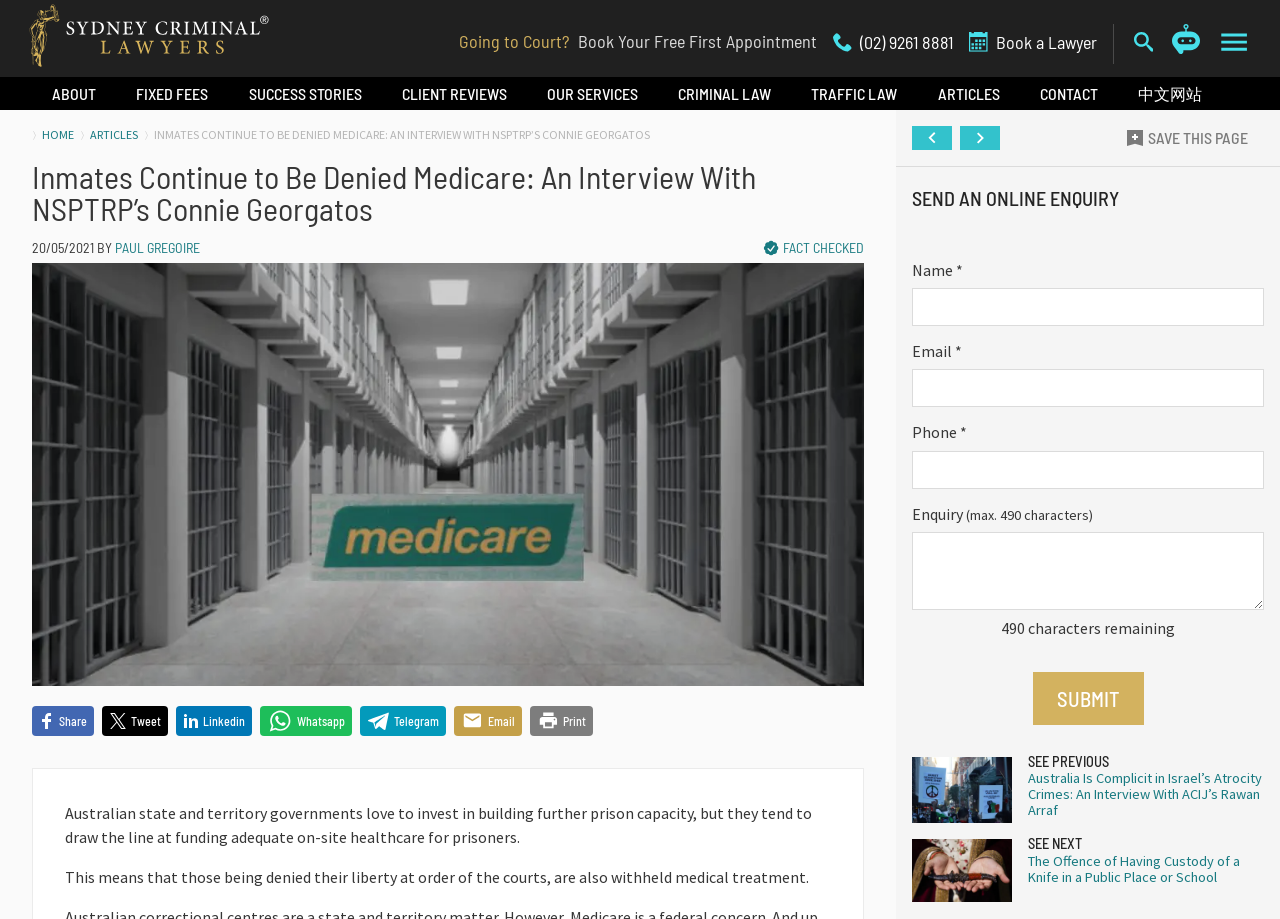Locate the bounding box coordinates of the element that should be clicked to fulfill the instruction: "Book a Lawyer".

[0.757, 0.035, 0.857, 0.061]